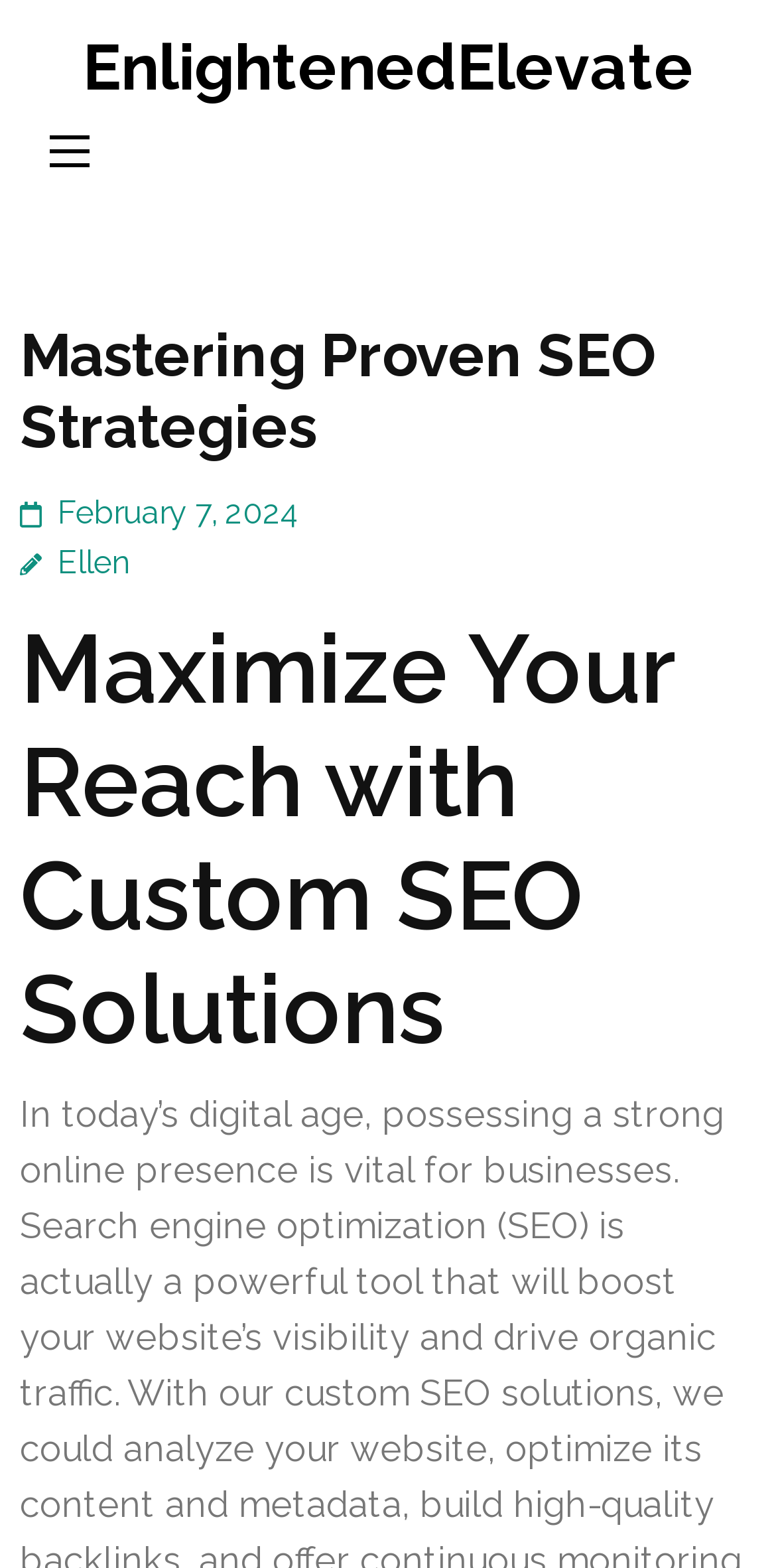Refer to the screenshot and give an in-depth answer to this question: What is the purpose of the button on the top-right corner?

I inferred the purpose of the button by looking at its position and the fact that it is an expanded button. Typically, buttons in this position are used for navigation or menu purposes, allowing users to access more content or features on the webpage.